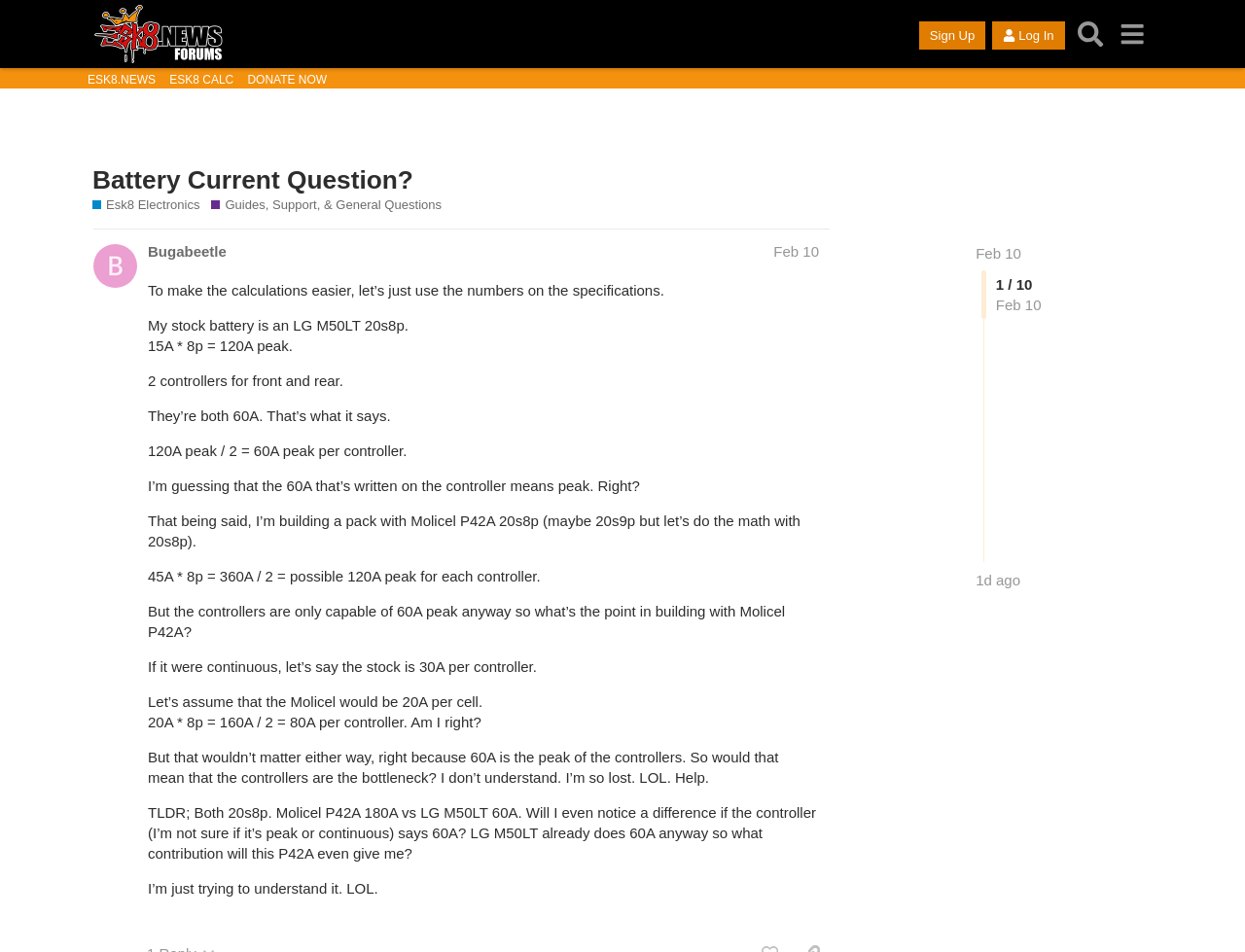Using the information from the screenshot, answer the following question thoroughly:
What is the peak current of the author's stock battery?

The author calculates the peak current of their stock battery as '15A * 8p = 120A peak', indicating that the peak current of their stock battery is 120A.